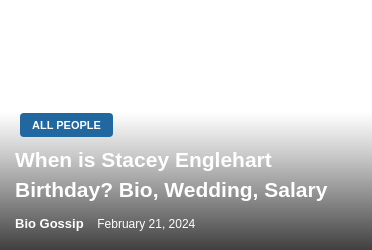Offer an in-depth caption that covers the entire scene depicted in the image.

The image features a section titled "When is Stacey Englehart Birthday? Bio, Wedding, Salary," prominently displayed as part of a biographical post. The header captures attention with a clear and inviting design, inviting readers to explore details about Stacey Englehart's life. Just above the title, there is a blue button labeled "ALL PEOPLE," which likely links to other profiles related to notable individuals. The date "February 21, 2024," indicates when this information was published or updated, suggesting freshness and relevance in the context of celebrity news and lifestyle content.